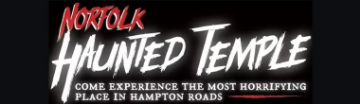Provide a comprehensive description of the image.

The image showcases the title and promotional tagline for the "Norfolk Haunted Temple." In bold, eye-catching lettering, it announces its presence with a dramatic flair, emphasizing the 'HAUNTED TEMPLE' portion in a striking white font that contrasts against a dark background. The top of the image highlights the location: "NORFOLK," while the tagline beneath entices visitors with the phrase, "COME EXPERIENCE THE MOST HORRIFYING PLACE IN HAMPTON ROADS." This visually compelling design aims to attract thrill-seekers and horror enthusiasts by conveying a sense of adventure and fear associated with visiting this haunted attraction.